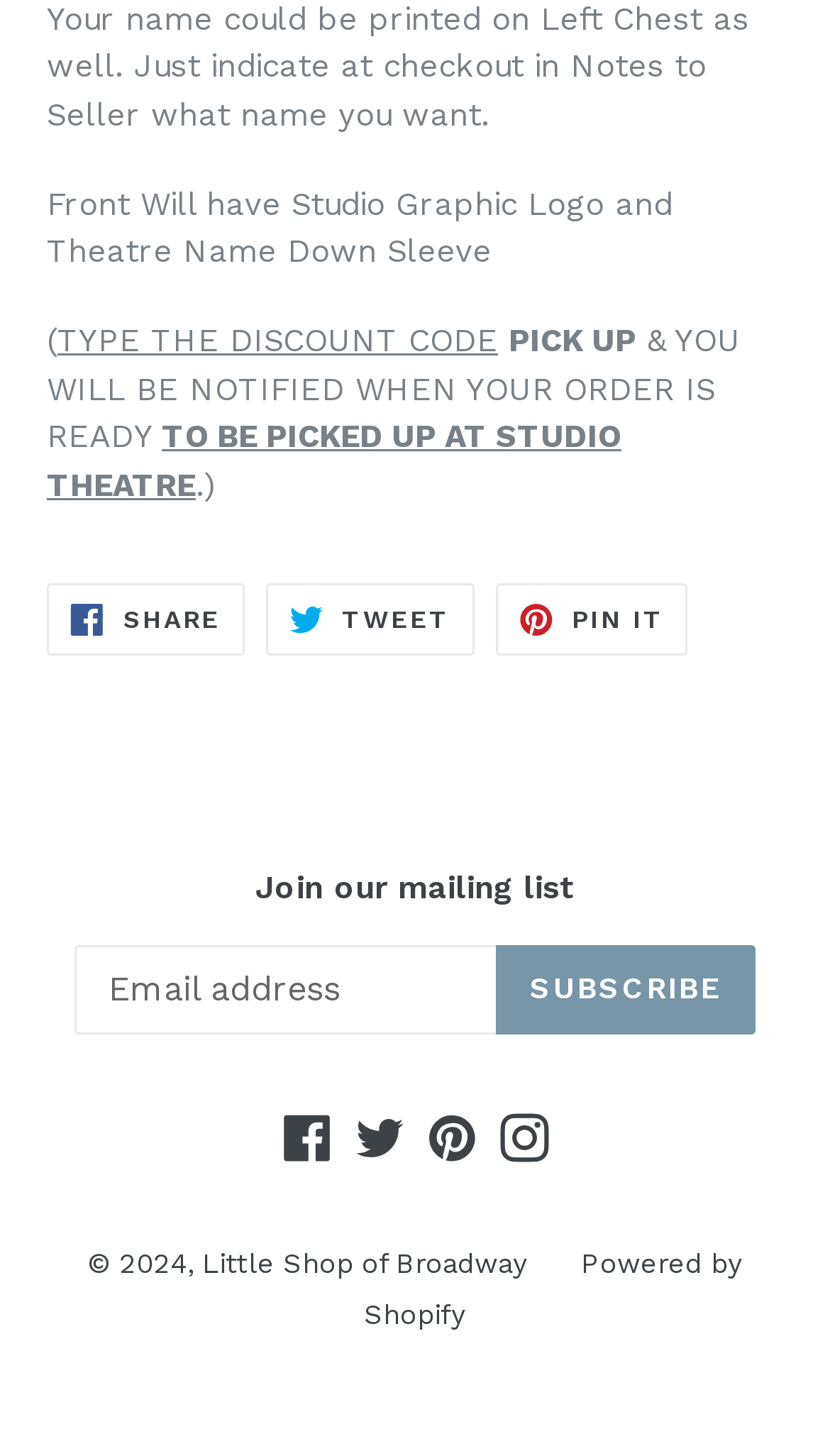Please give a one-word or short phrase response to the following question: 
What year is the copyright for?

2024